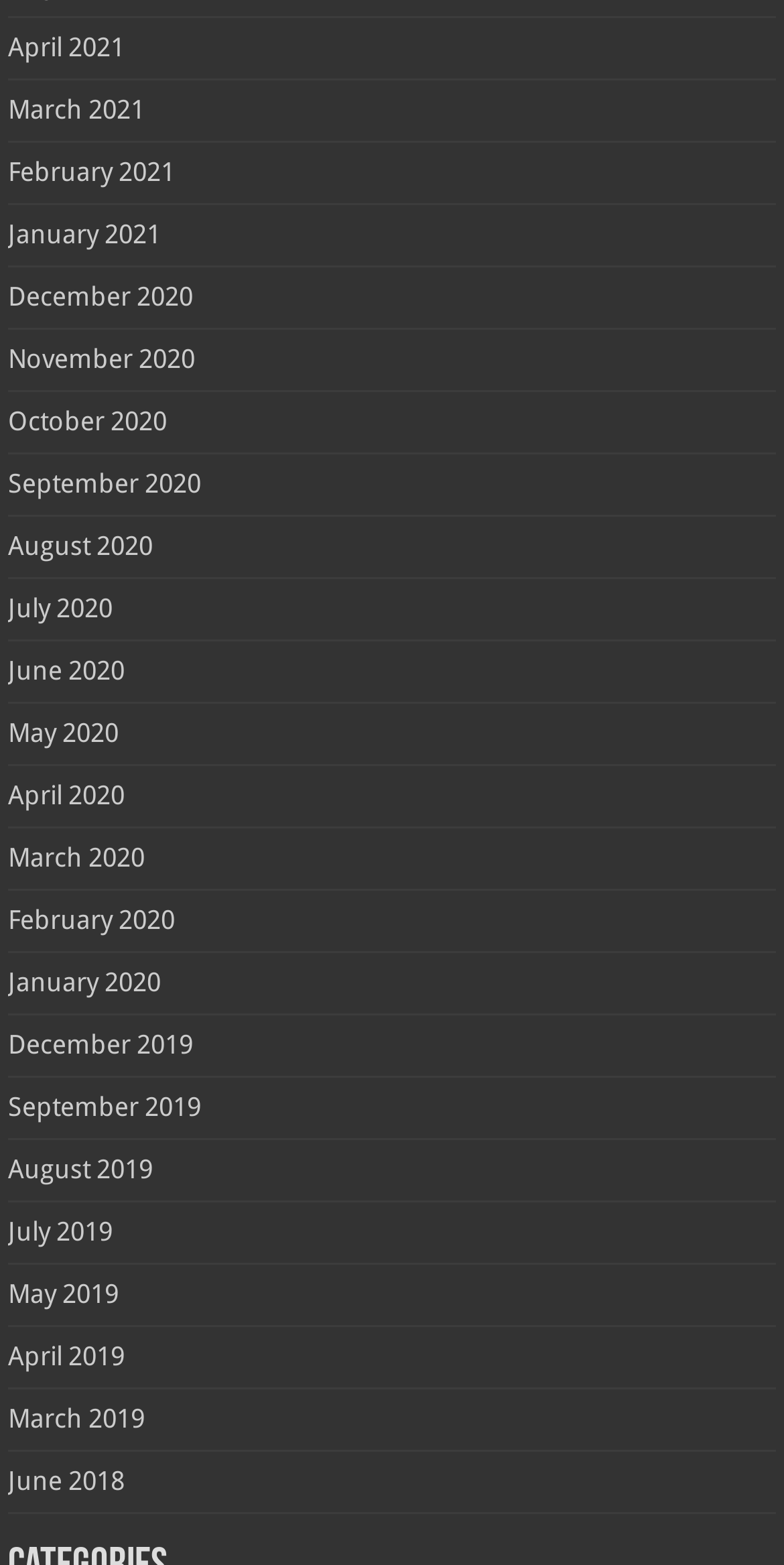Please identify the bounding box coordinates of the area that needs to be clicked to follow this instruction: "access January 2021".

[0.01, 0.14, 0.205, 0.159]